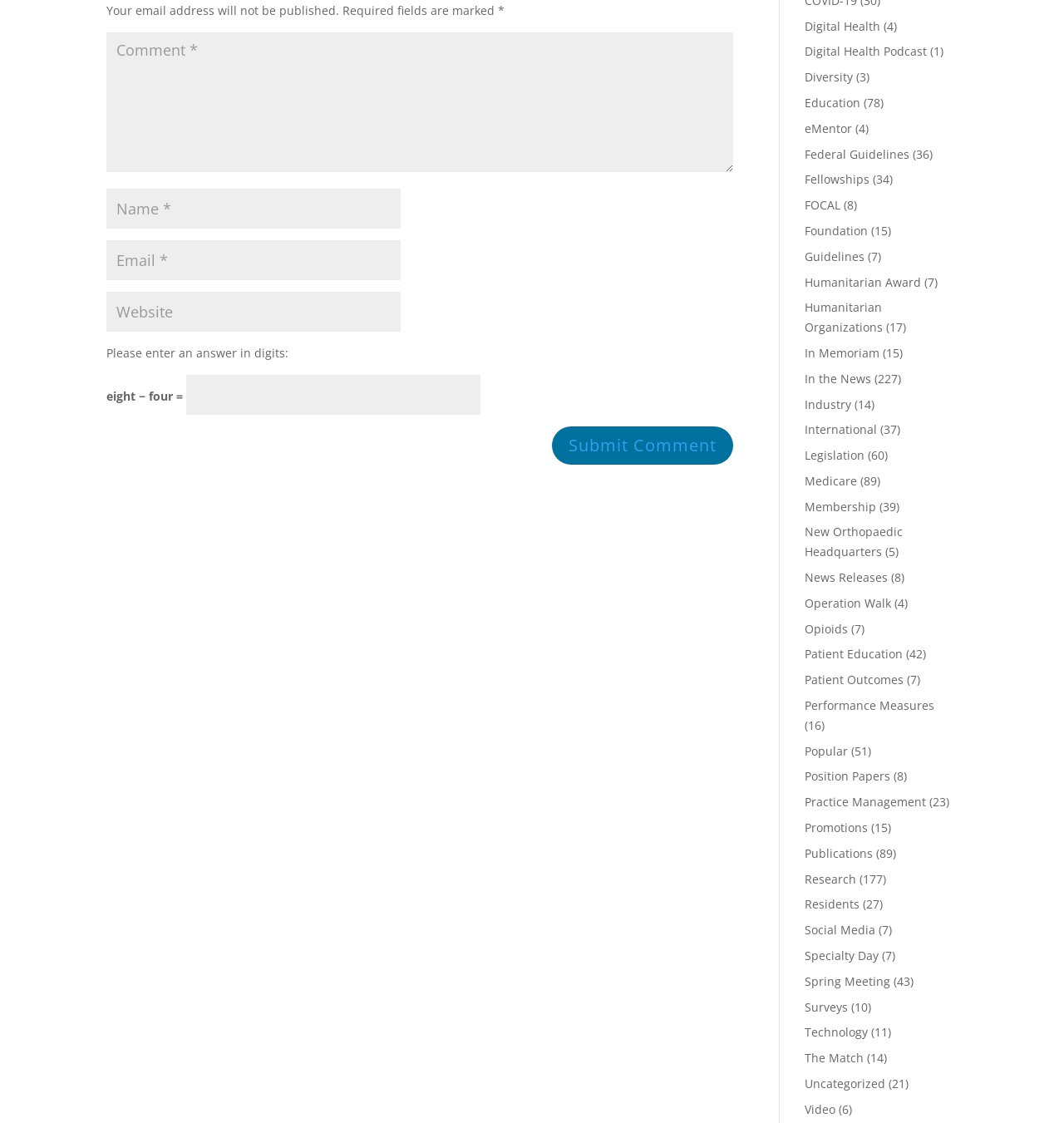Given the webpage screenshot and the description, determine the bounding box coordinates (top-left x, top-left y, bottom-right x, bottom-right y) that define the location of the UI element matching this description: input value="Email *" aria-describedby="email-notes" name="email"

[0.1, 0.214, 0.377, 0.25]